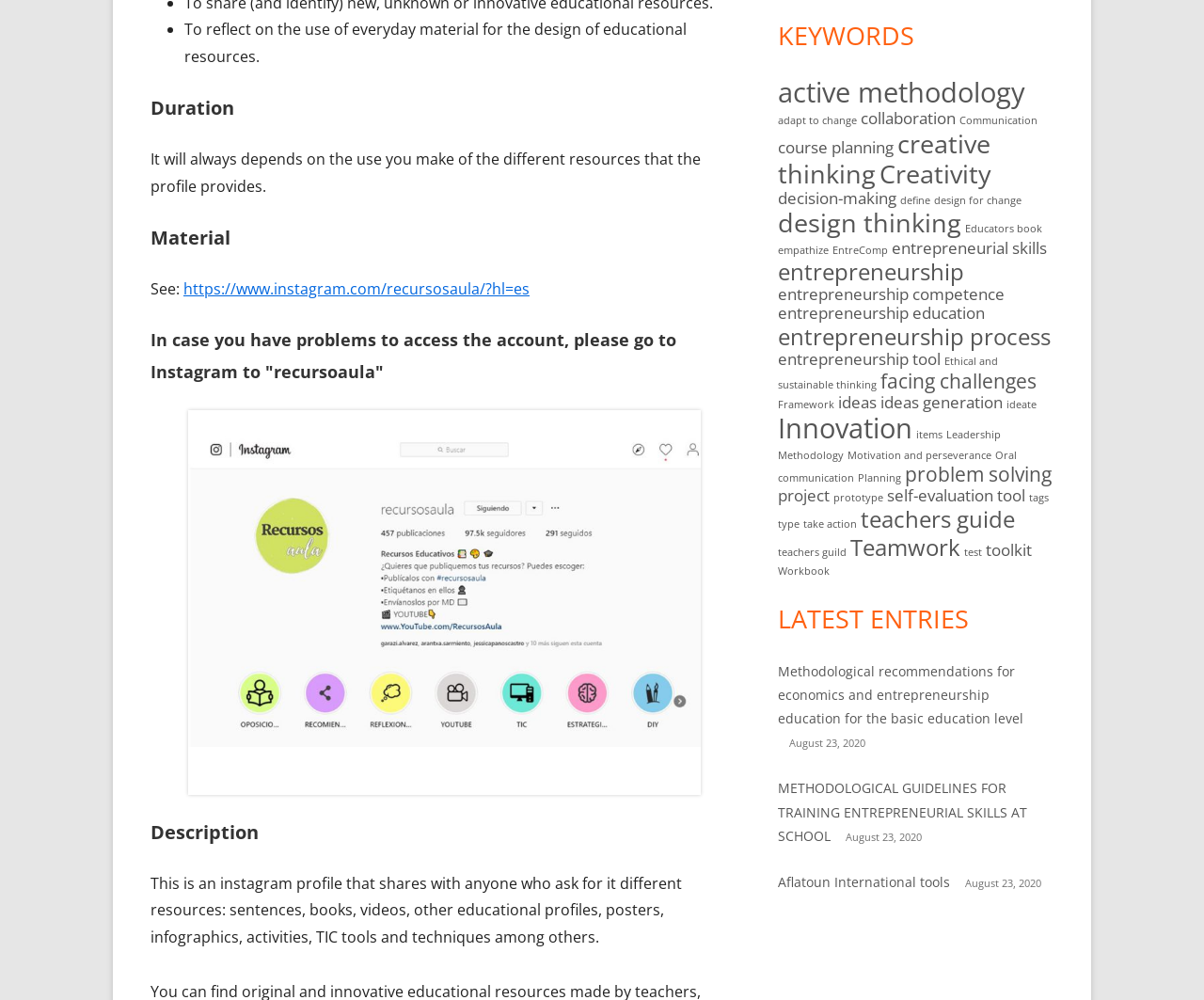Please determine the bounding box coordinates, formatted as (top-left x, top-left y, bottom-right x, bottom-right y), with all values as floating point numbers between 0 and 1. Identify the bounding box of the region described as: teachers guild

[0.646, 0.545, 0.703, 0.558]